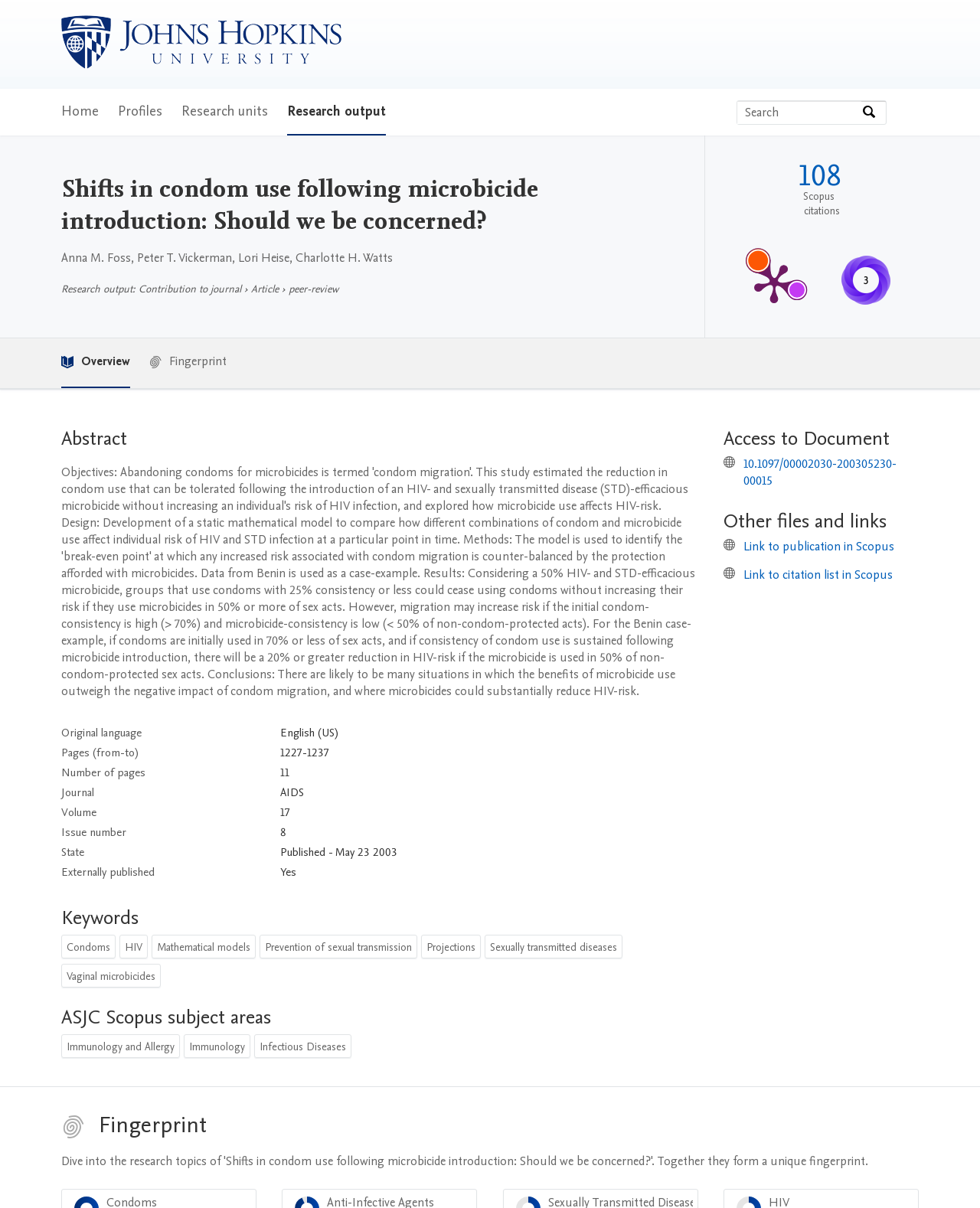Find and specify the bounding box coordinates that correspond to the clickable region for the instruction: "Access to document".

[0.738, 0.352, 0.937, 0.374]